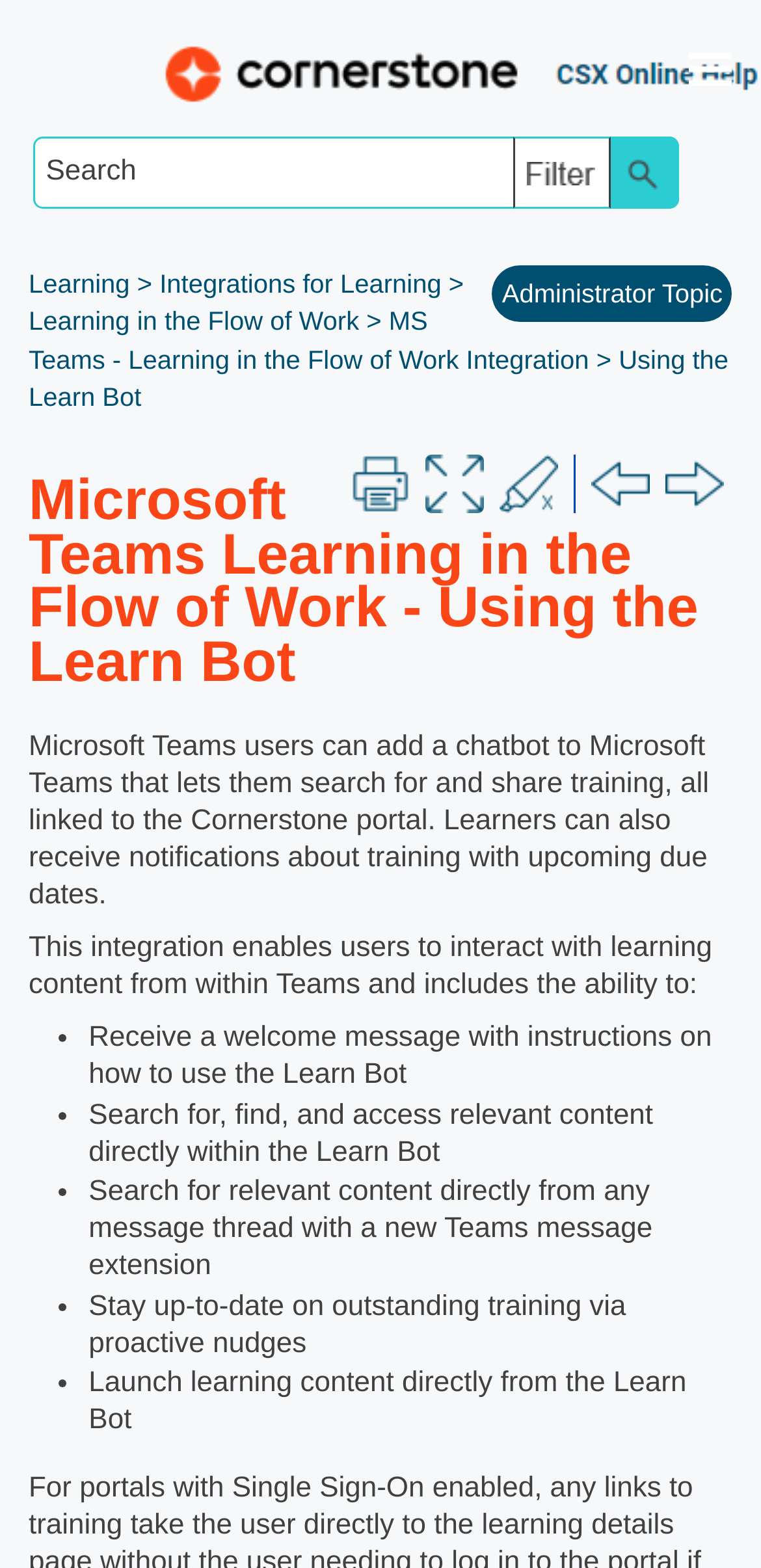Identify the first-level heading on the webpage and generate its text content.

Microsoft Teams Learning in the Flow of Work - Using the Learn Bot